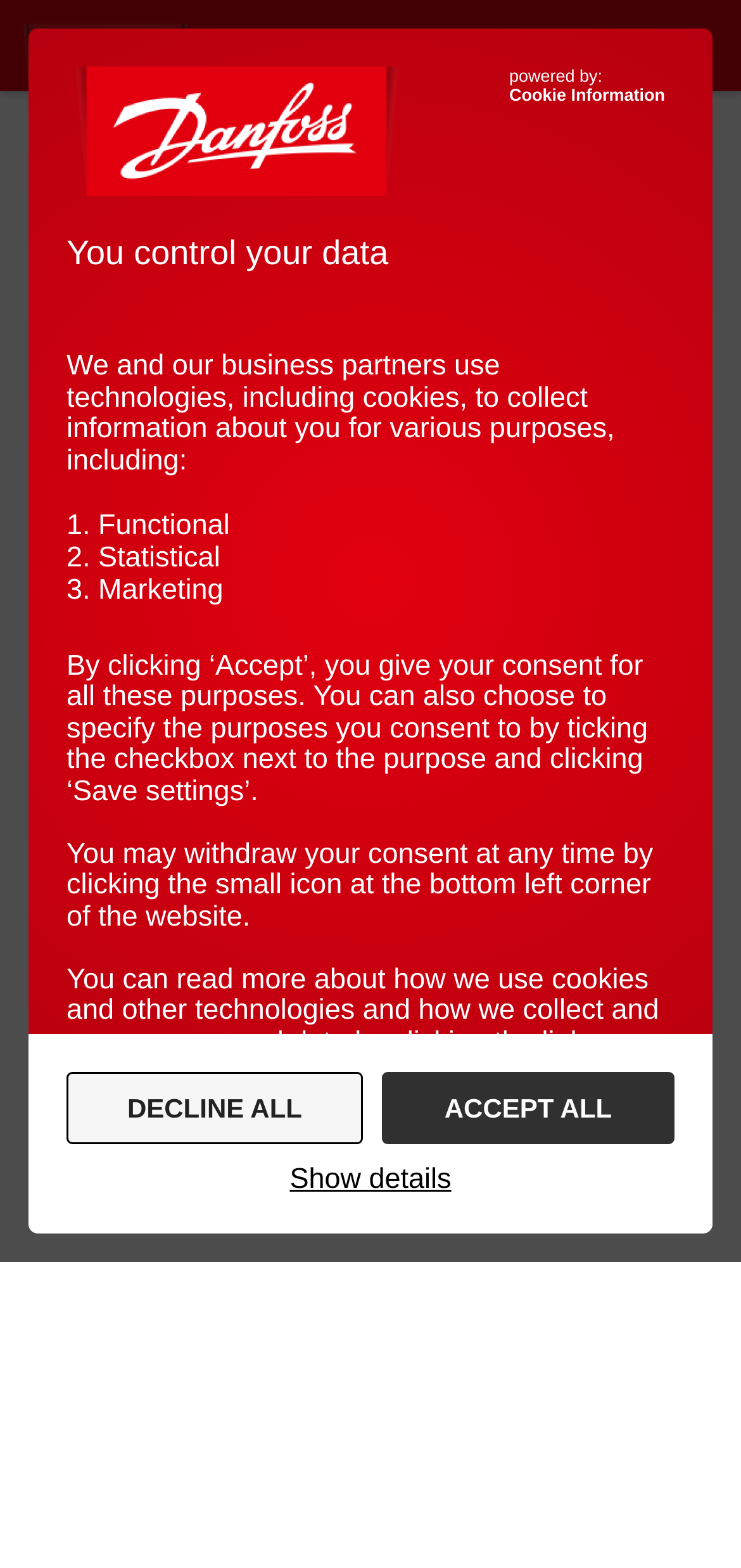What is the purpose of four-way reversing valves?
Refer to the image and provide a one-word or short phrase answer.

For heat pump systems